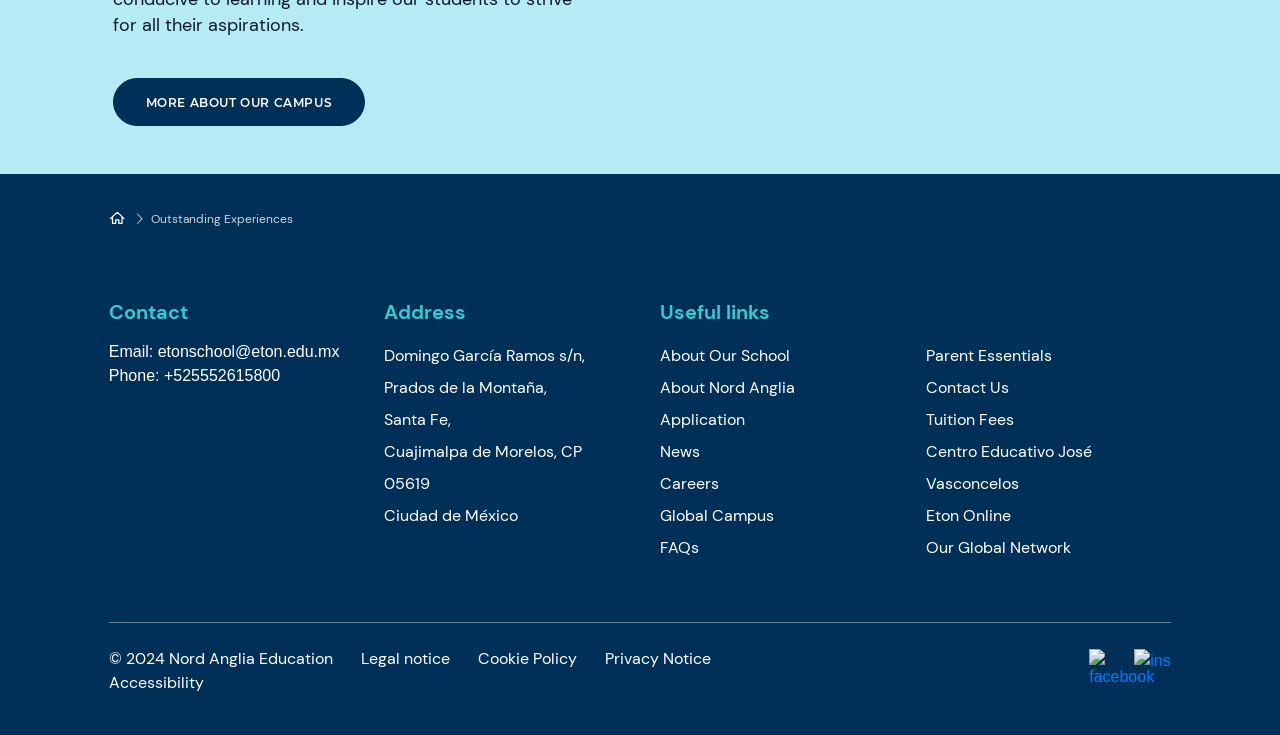Can you determine the bounding box coordinates of the area that needs to be clicked to fulfill the following instruction: "Check 'Email' address"?

[0.085, 0.467, 0.265, 0.49]